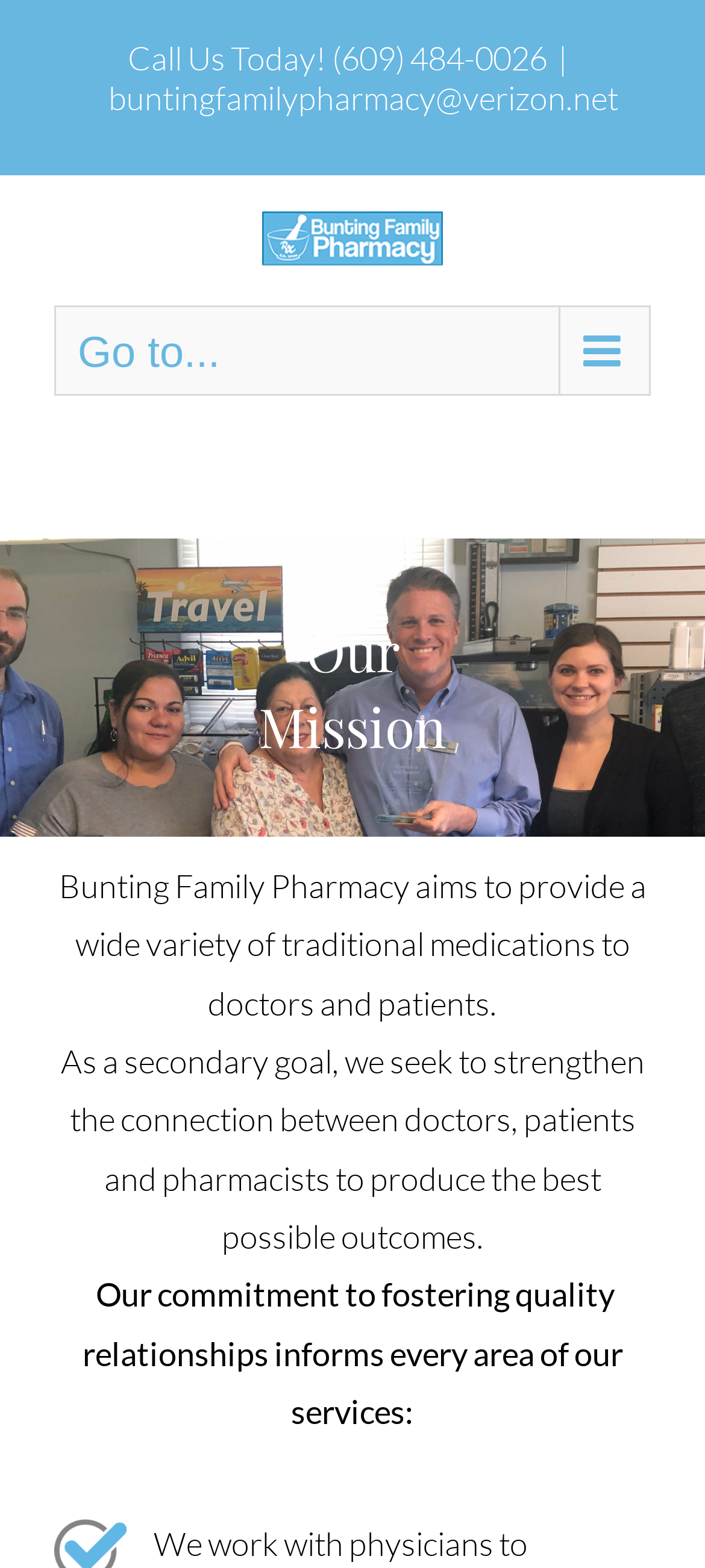Look at the image and answer the question in detail:
What is the logo of Bunting Family Pharmacy?

I found the logo by looking at the top-left section of the webpage, where it displays the logo image with the text 'Bunting Family Pharmacy Logo'.